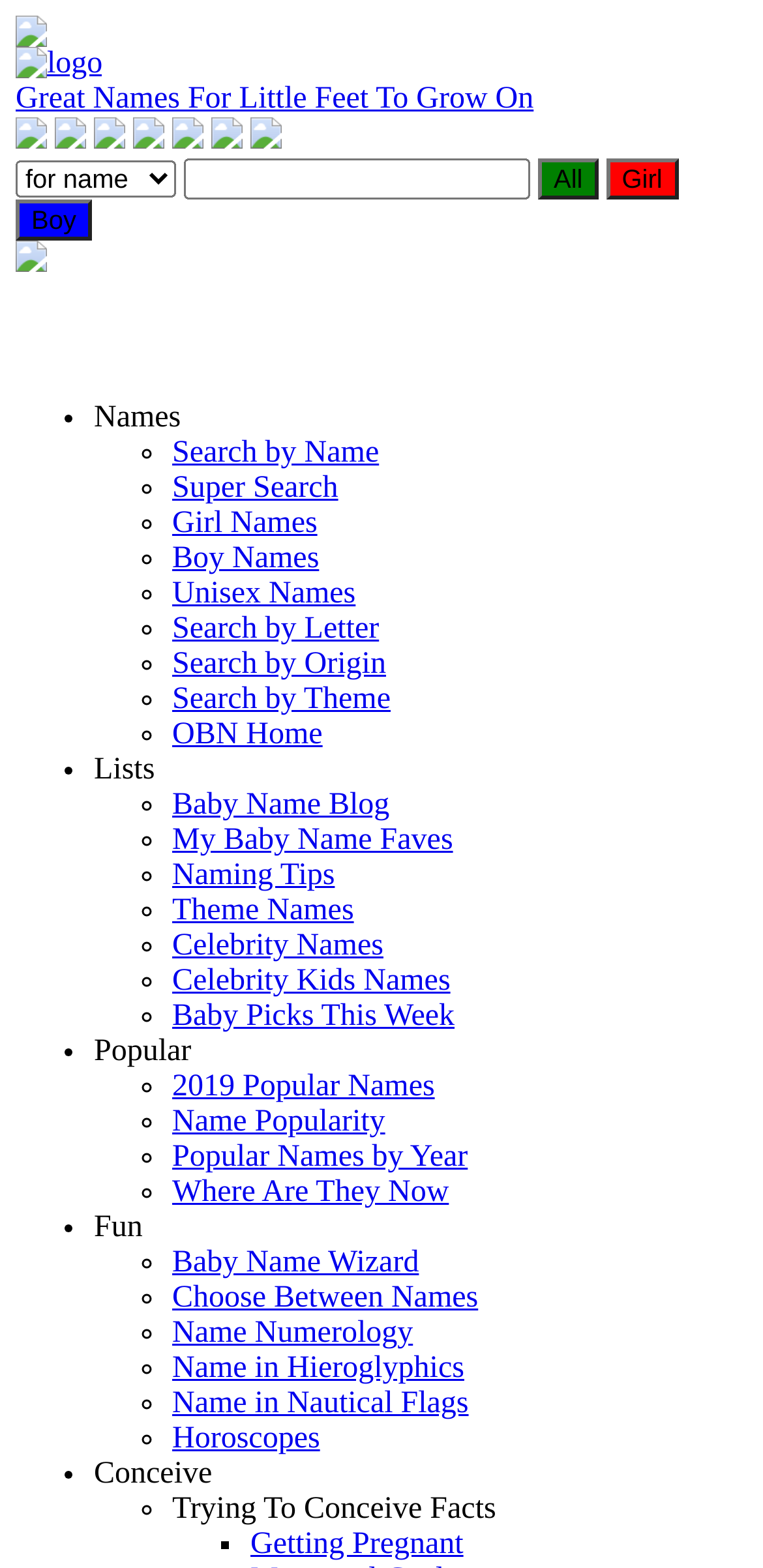Please specify the bounding box coordinates of the clickable section necessary to execute the following command: "Click on the logo".

[0.021, 0.03, 0.134, 0.052]